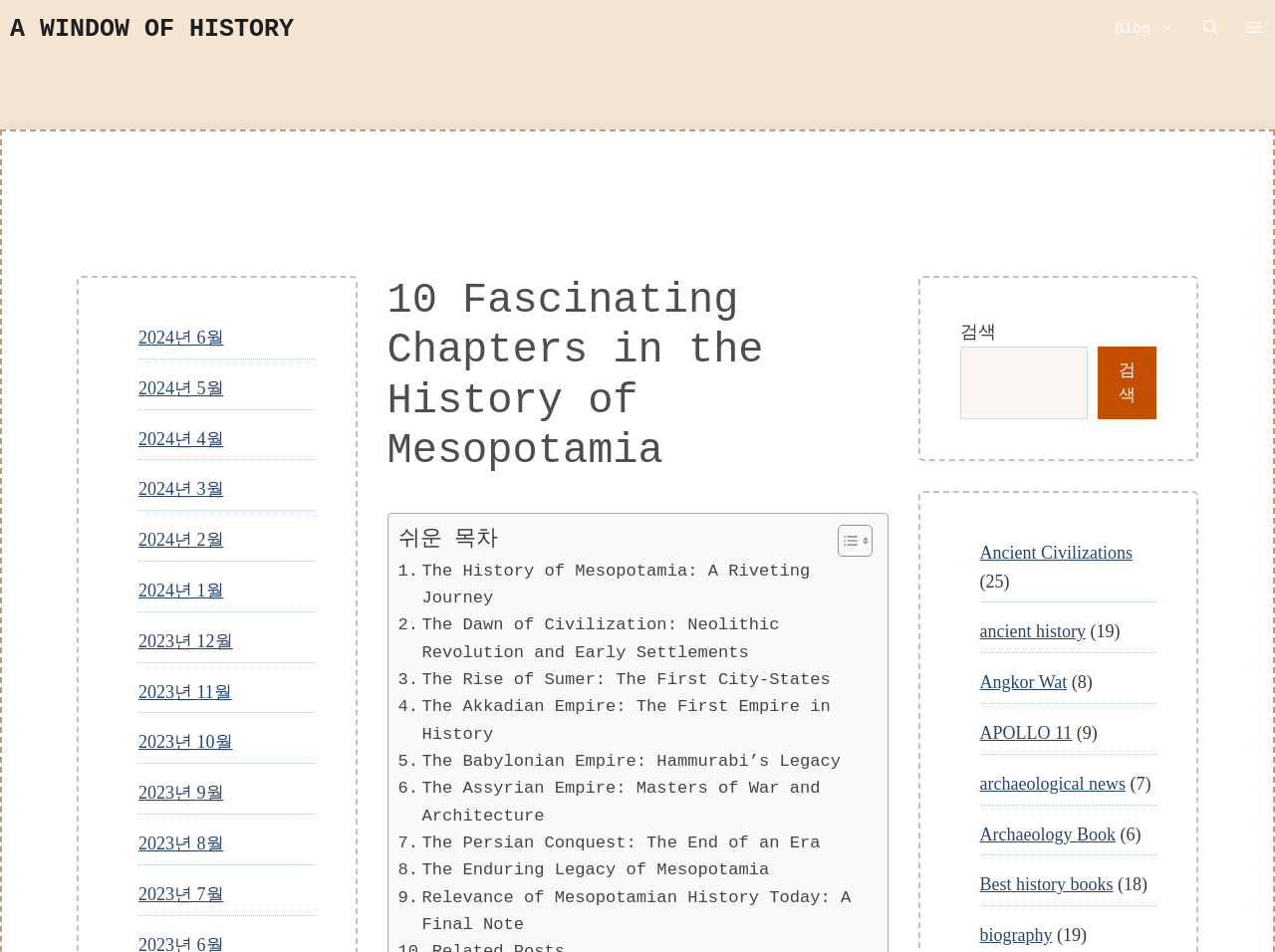Provide the bounding box for the UI element matching this description: "The Babylonian Empire: Hammurabi’s Legacy".

[0.312, 0.786, 0.659, 0.814]